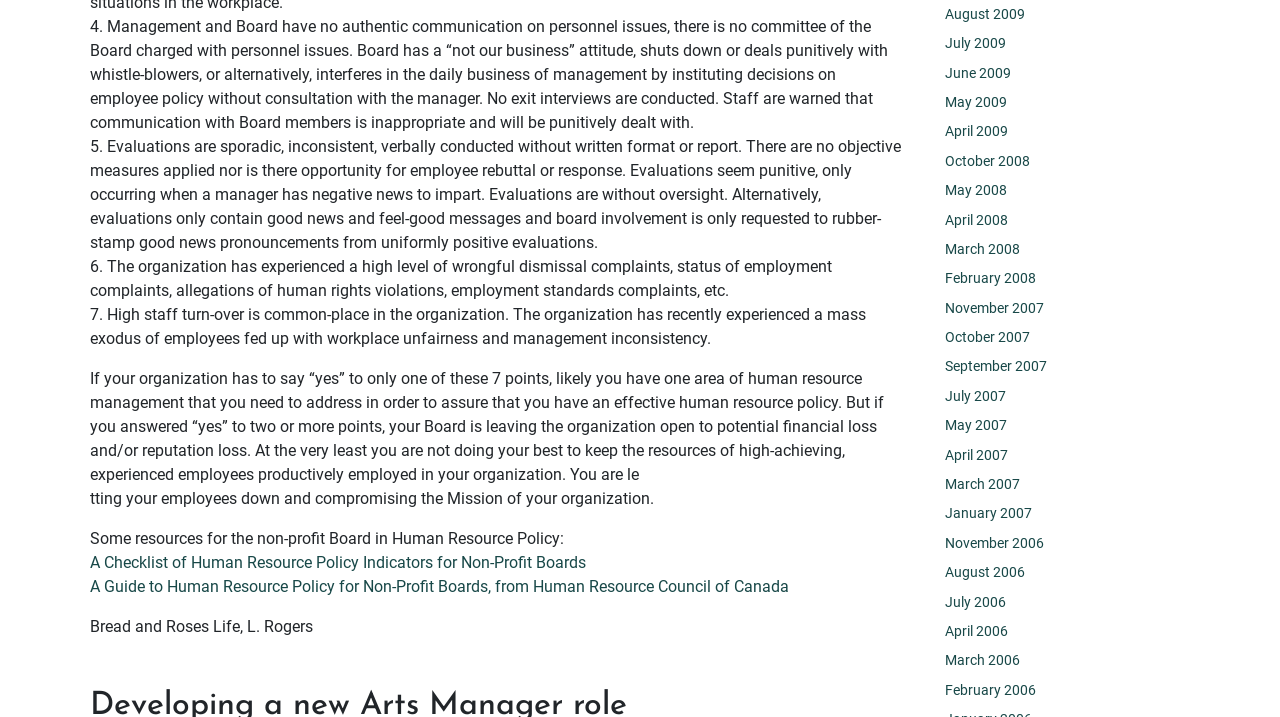Identify the bounding box coordinates of the part that should be clicked to carry out this instruction: "View the June 2009 archives".

[0.738, 0.09, 0.79, 0.112]